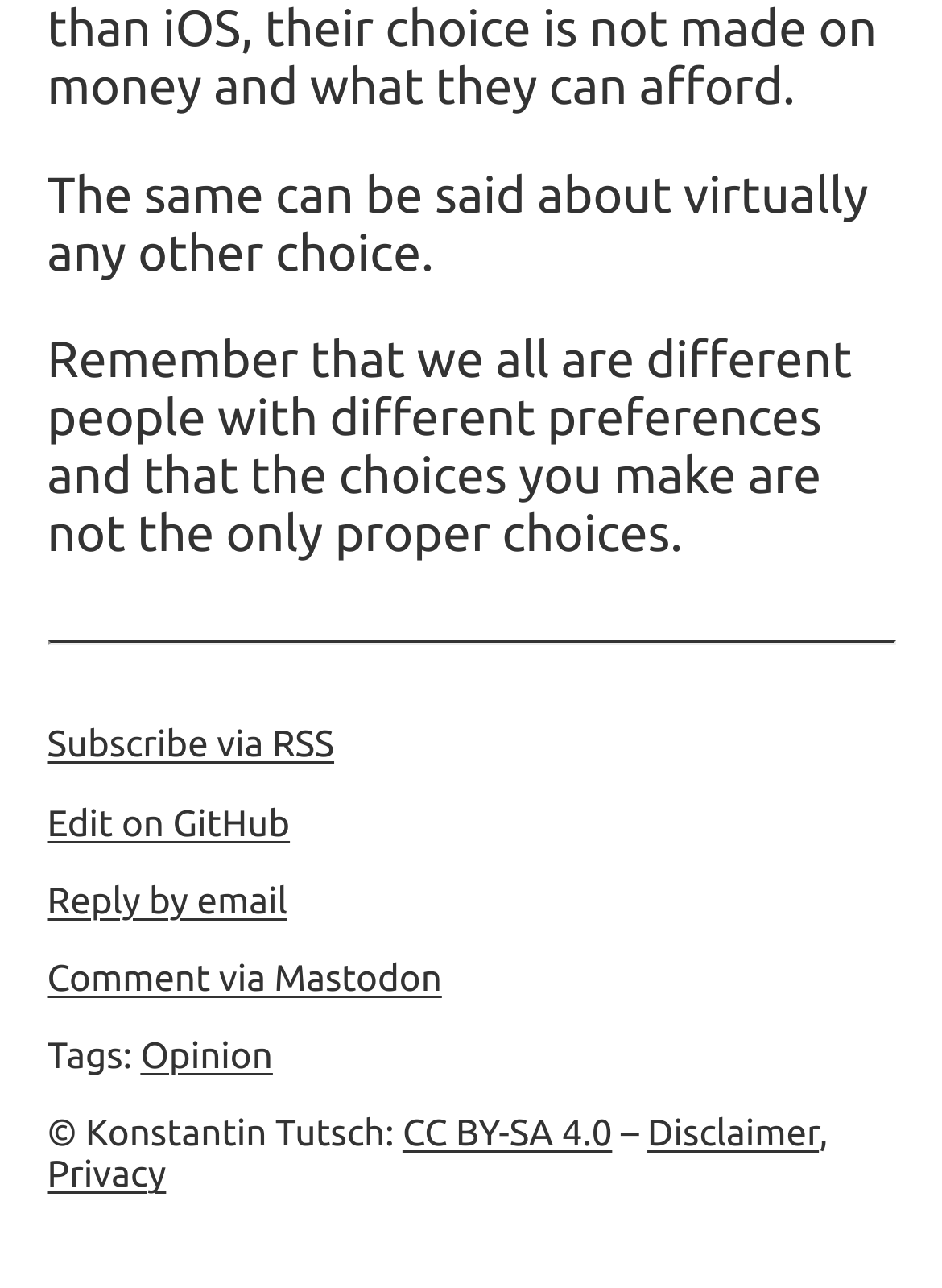Predict the bounding box of the UI element based on the description: "North West". The coordinates should be four float numbers between 0 and 1, formatted as [left, top, right, bottom].

None